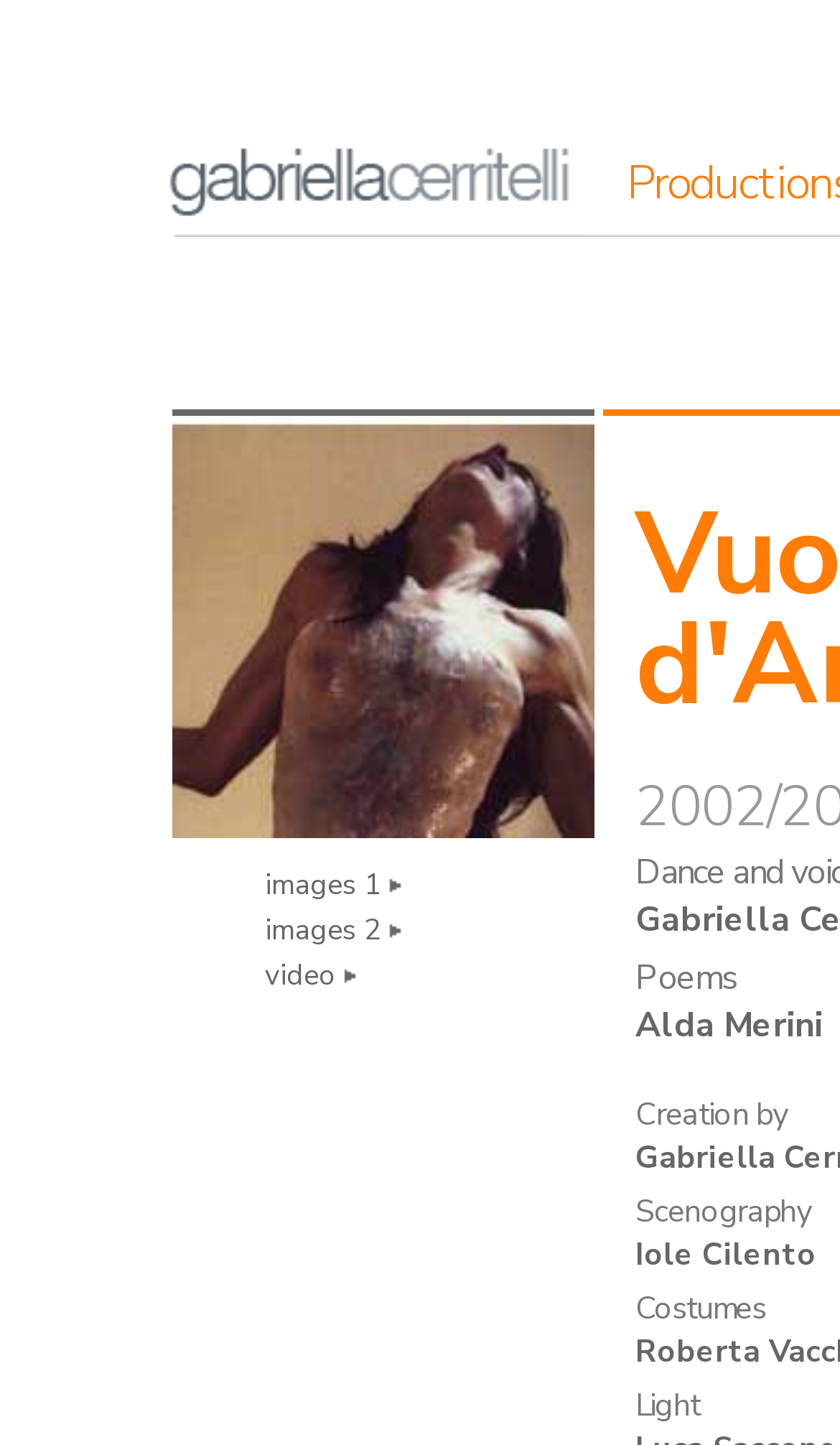Given the element description images 2, predict the bounding box coordinates for the UI element in the webpage screenshot. The format should be (top-left x, top-left y, bottom-right x, bottom-right y), and the values should be between 0 and 1.

[0.315, 0.631, 0.479, 0.658]